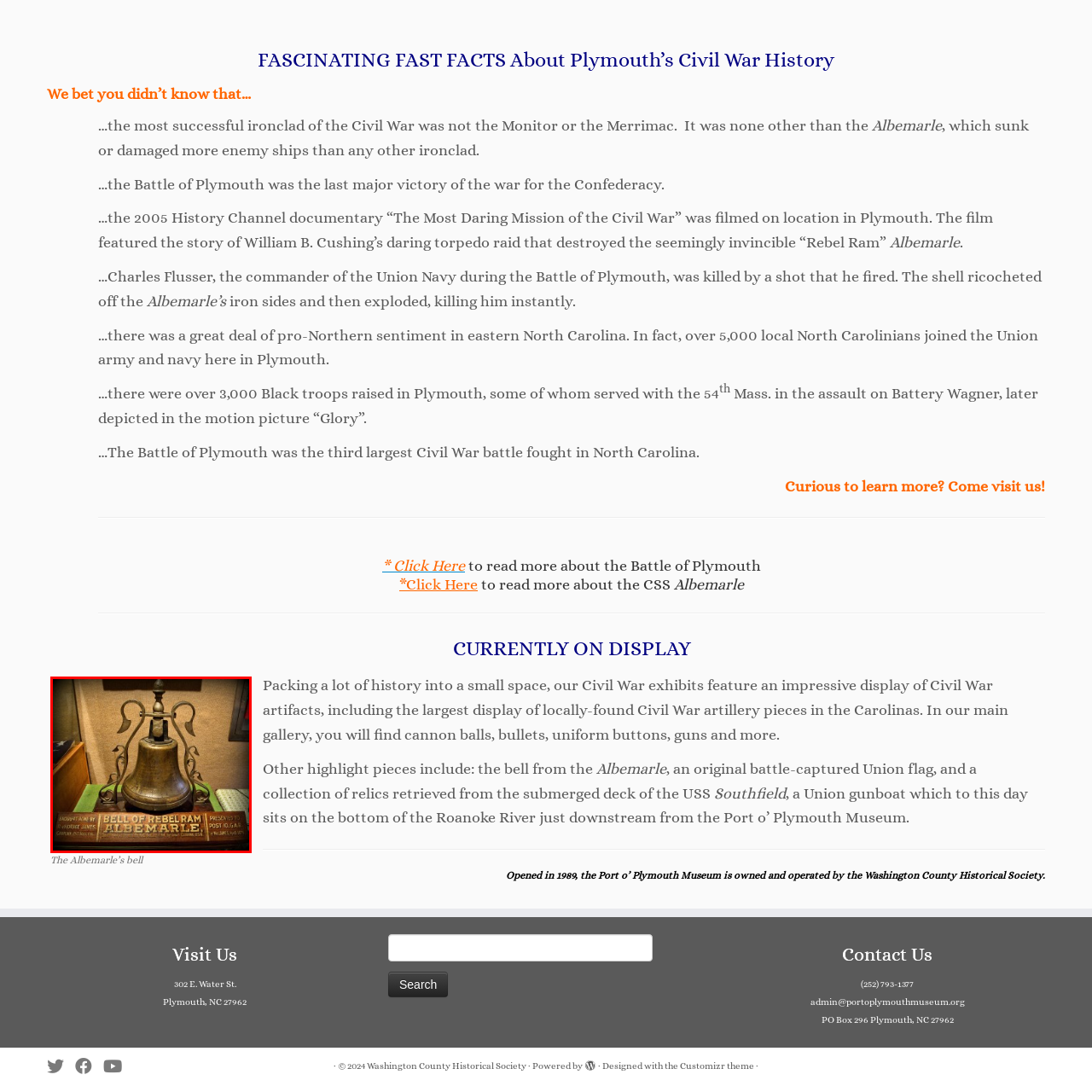Direct your attention to the area enclosed by the green rectangle and deliver a comprehensive answer to the subsequent question, using the image as your reference: 
What organization was the bell presented to?

The caption notes that the plaque on the bell indicates it was presented to Post 10, G.A.R. (Grand Army of the Republic), a group of Union veterans, which suggests that the organization the bell was presented to is Post 10, G.A.R.